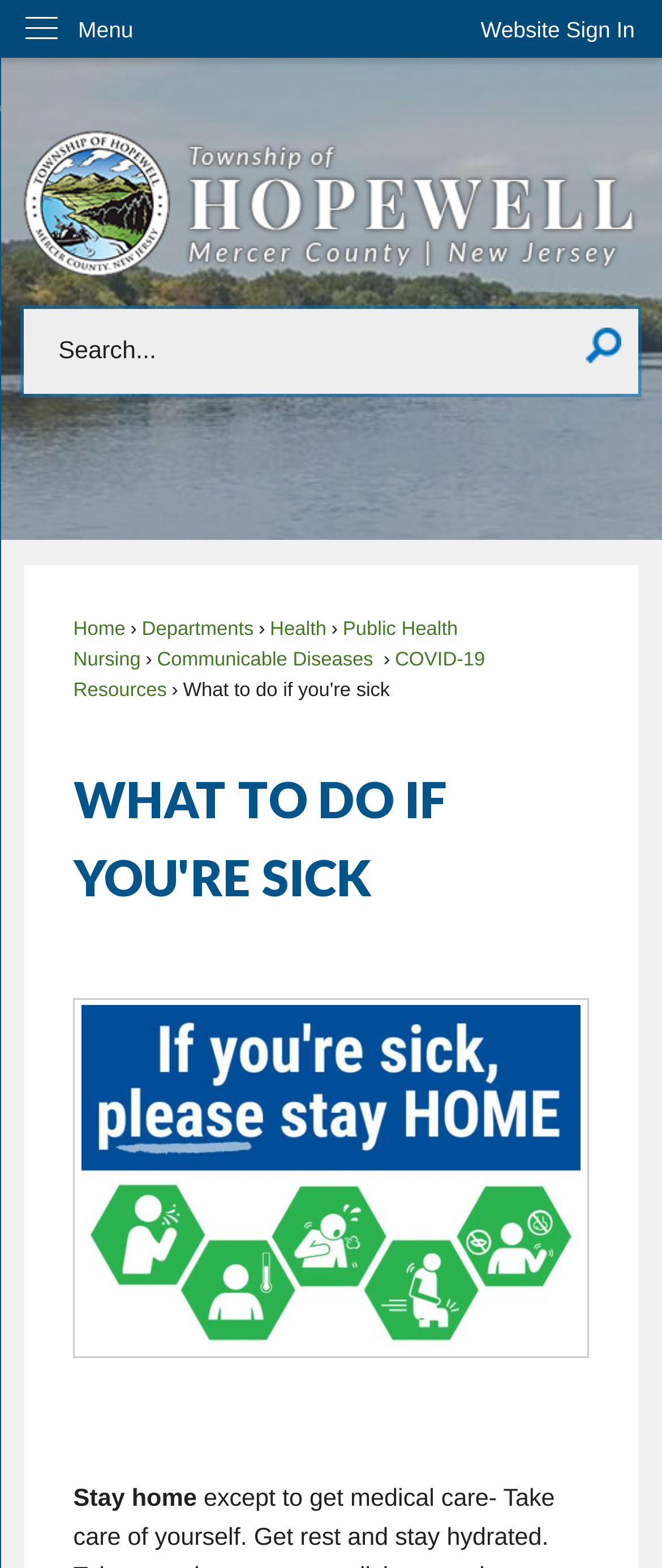Specify the bounding box coordinates of the area to click in order to execute this command: 'Learn about COVID-19 Resources'. The coordinates should consist of four float numbers ranging from 0 to 1, and should be formatted as [left, top, right, bottom].

[0.111, 0.415, 0.733, 0.448]